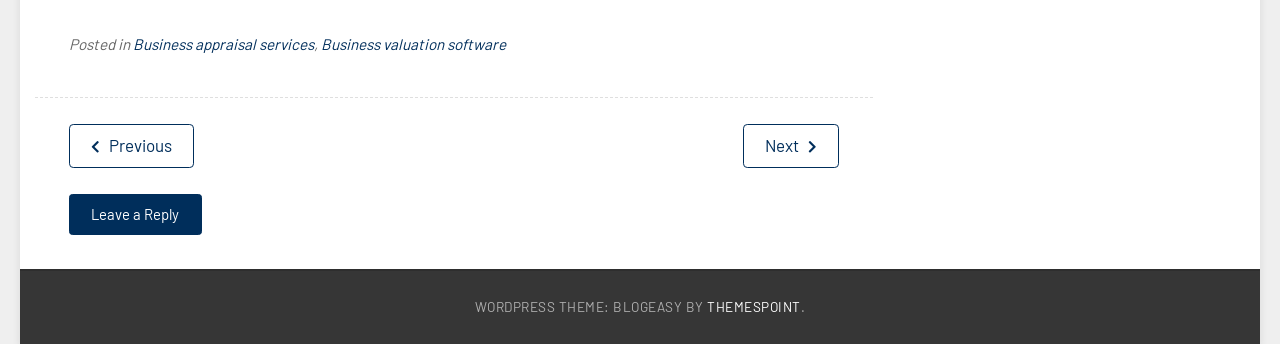Please provide a comprehensive response to the question below by analyzing the image: 
What is the name of the WordPress theme?

In the footer section, I found a static text 'WORDPRESS THEME: BLOGEASY BY' which indicates the name of the WordPress theme.